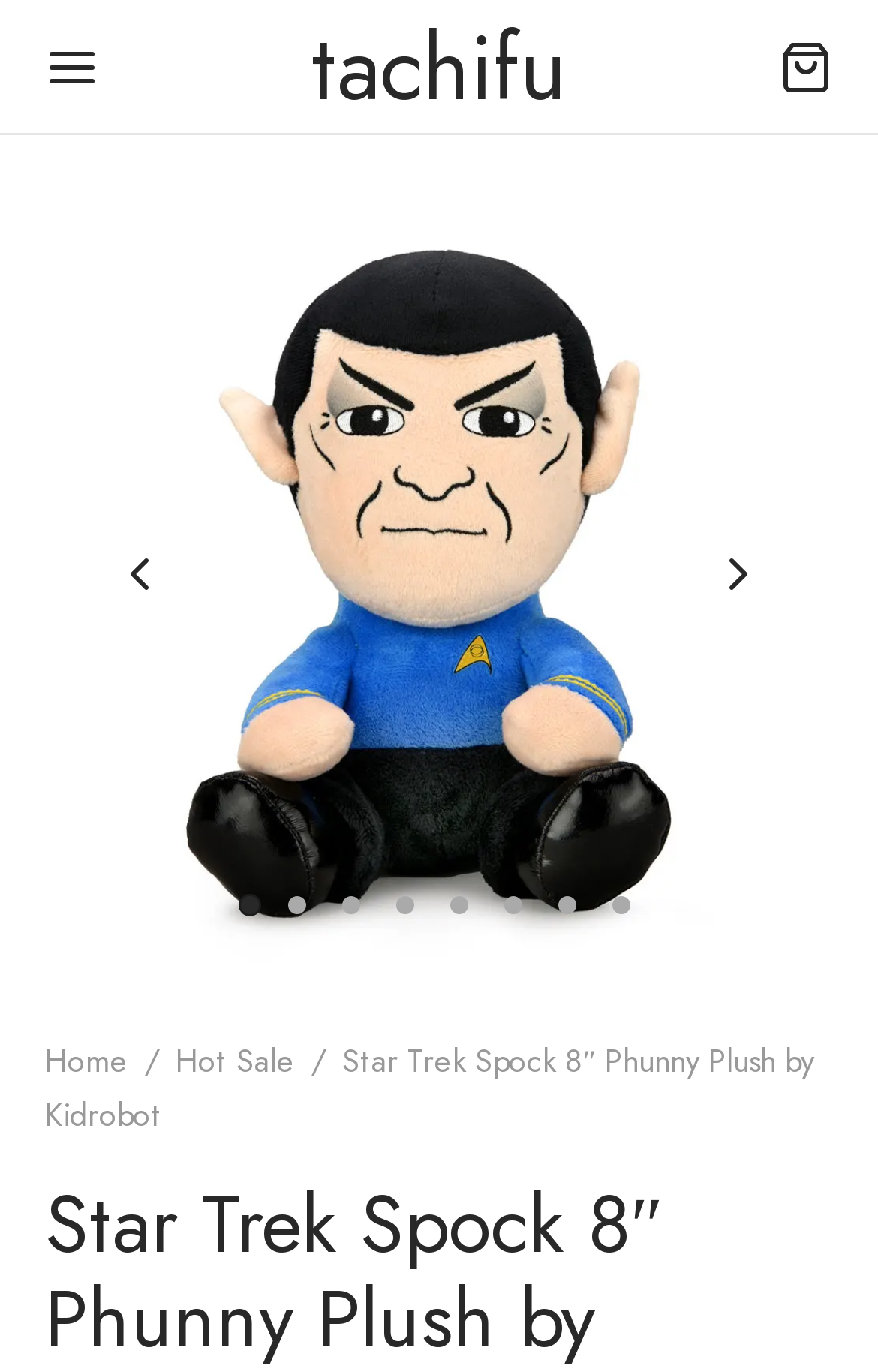What is the name of the product?
Please provide a detailed and thorough answer to the question.

The name of the product can be found in the breadcrumb navigation section, where it is written as 'Star Trek Spock 8″ Phunny Plush by Kidrobot'.